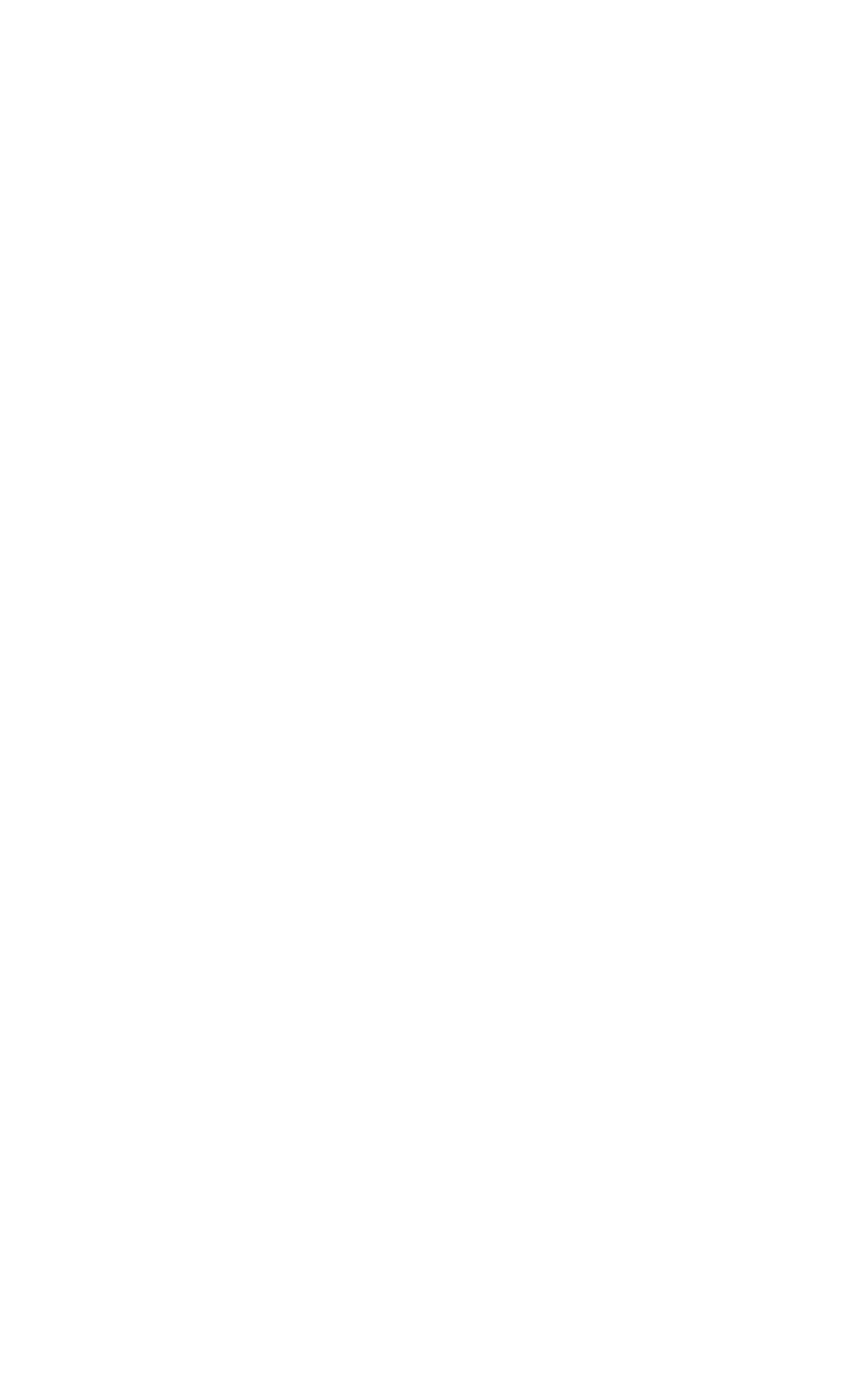Determine the bounding box coordinates of the clickable region to execute the instruction: "Click on Strategy". The coordinates should be four float numbers between 0 and 1, denoted as [left, top, right, bottom].

[0.048, 0.018, 0.22, 0.046]